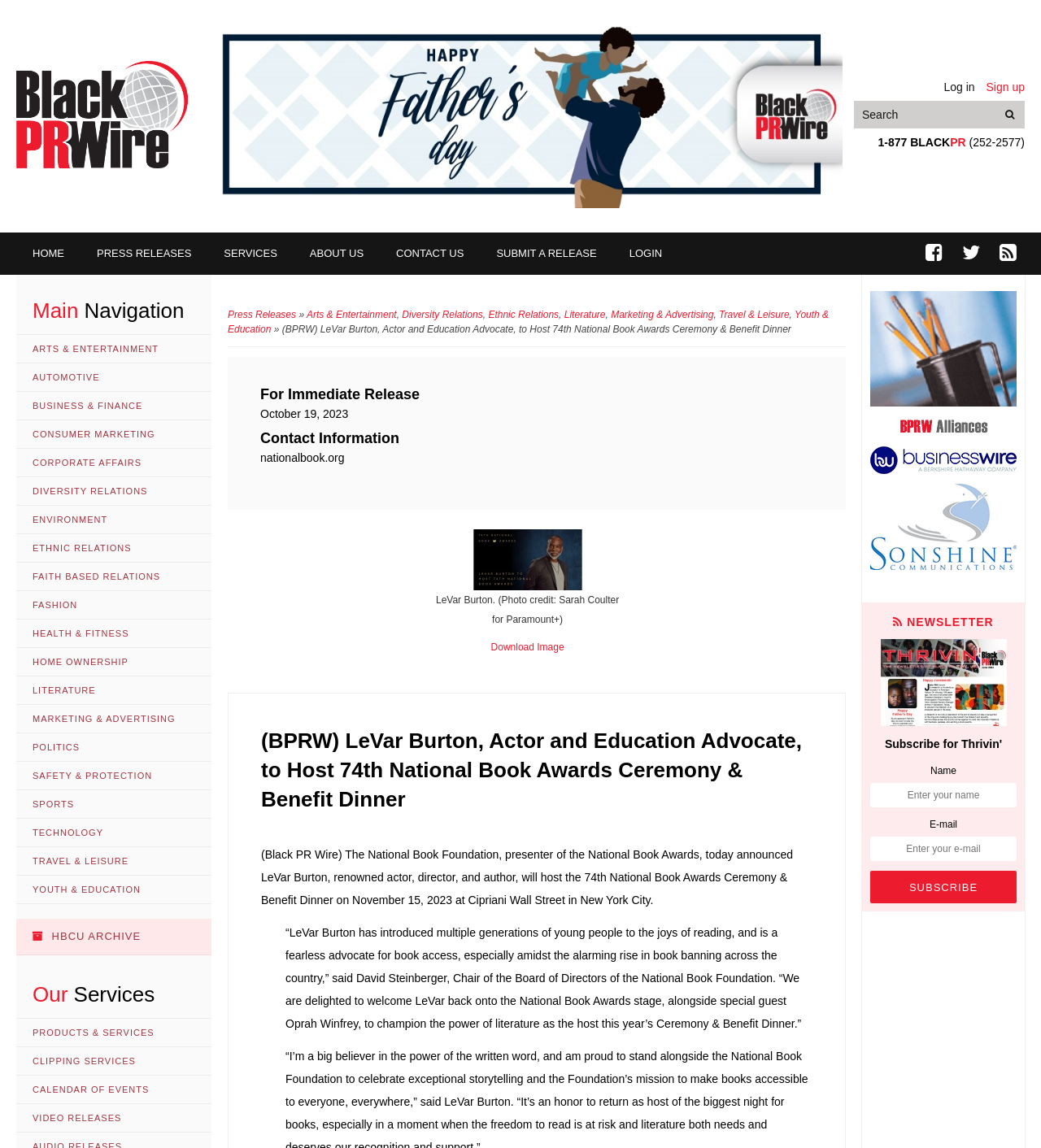Determine the bounding box coordinates of the UI element described below. Use the format (top-left x, top-left y, bottom-right x, bottom-right y) with floating point numbers between 0 and 1: Health & Fitness

[0.016, 0.54, 0.203, 0.565]